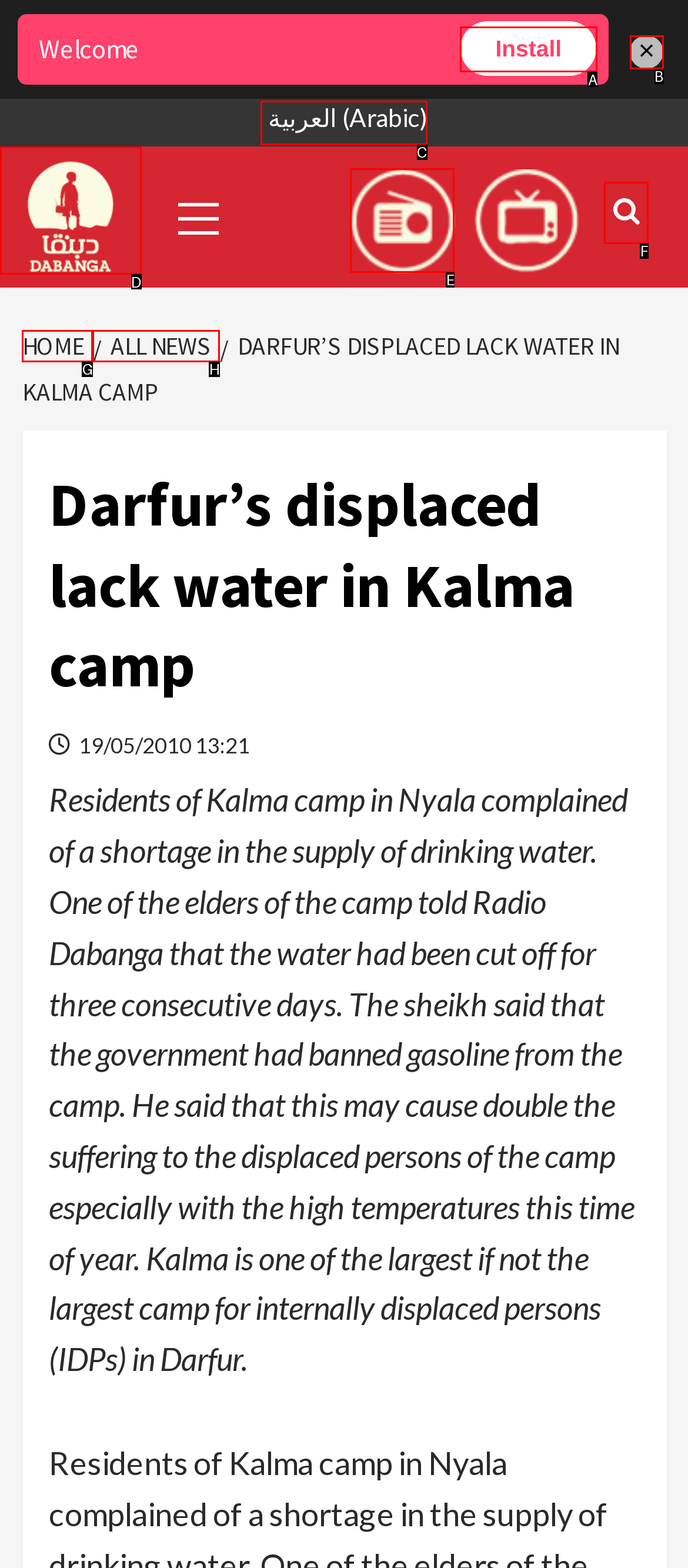Specify the letter of the UI element that should be clicked to achieve the following: Install
Provide the corresponding letter from the choices given.

A